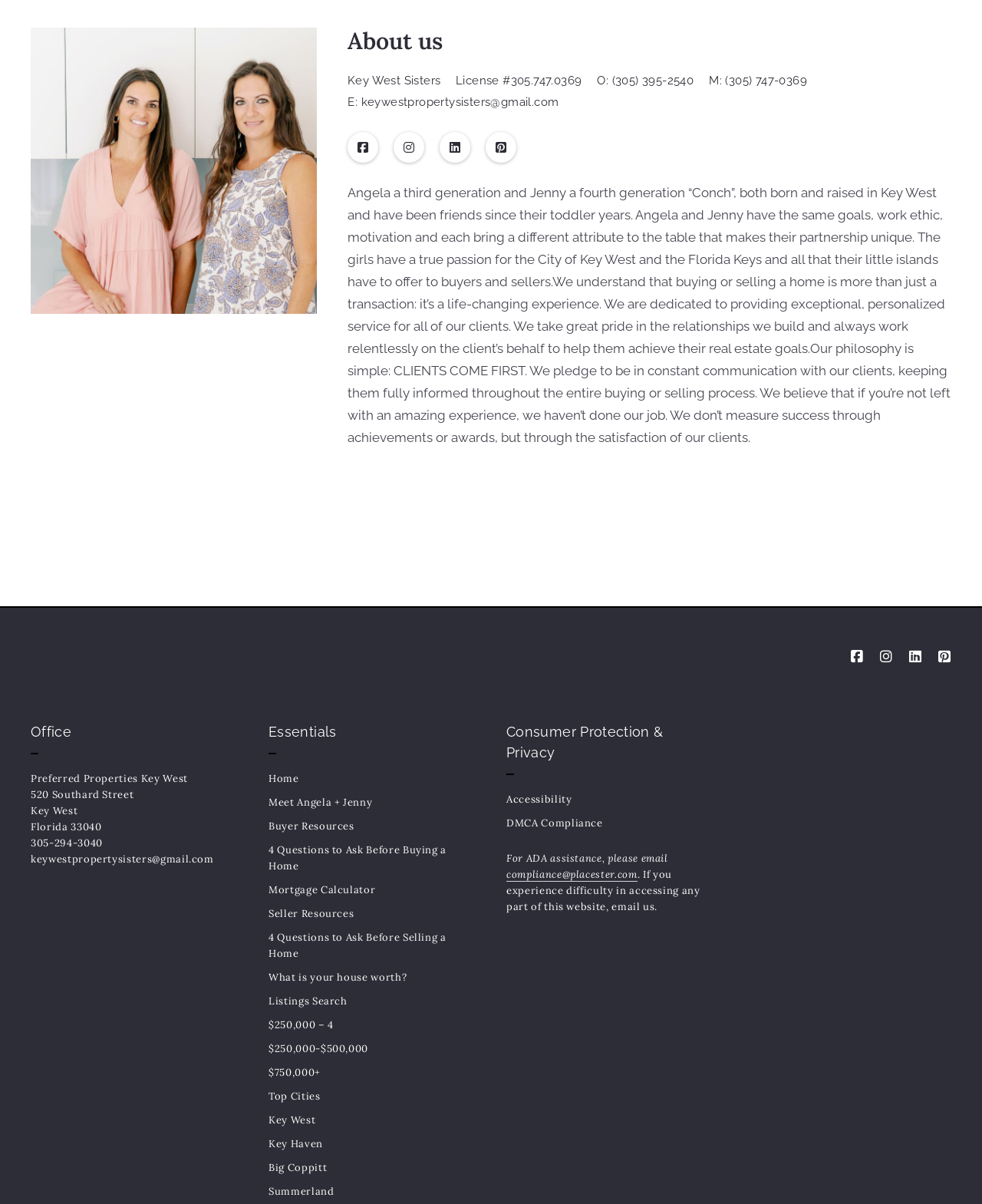Please find the bounding box coordinates of the clickable region needed to complete the following instruction: "Email the Key West Sisters". The bounding box coordinates must consist of four float numbers between 0 and 1, i.e., [left, top, right, bottom].

[0.354, 0.078, 0.569, 0.09]